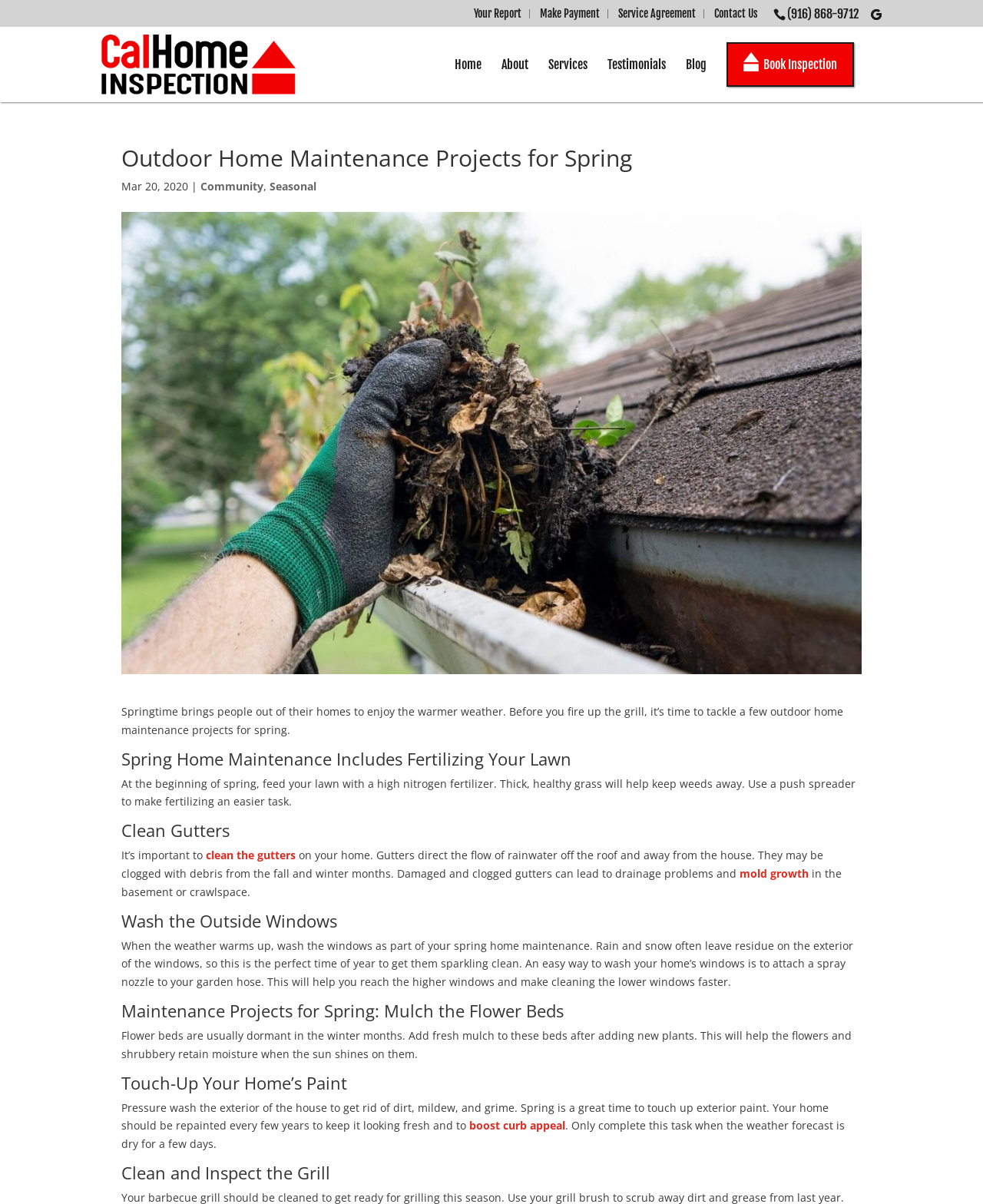Can you determine the main header of this webpage?

Outdoor Home Maintenance Projects for Spring